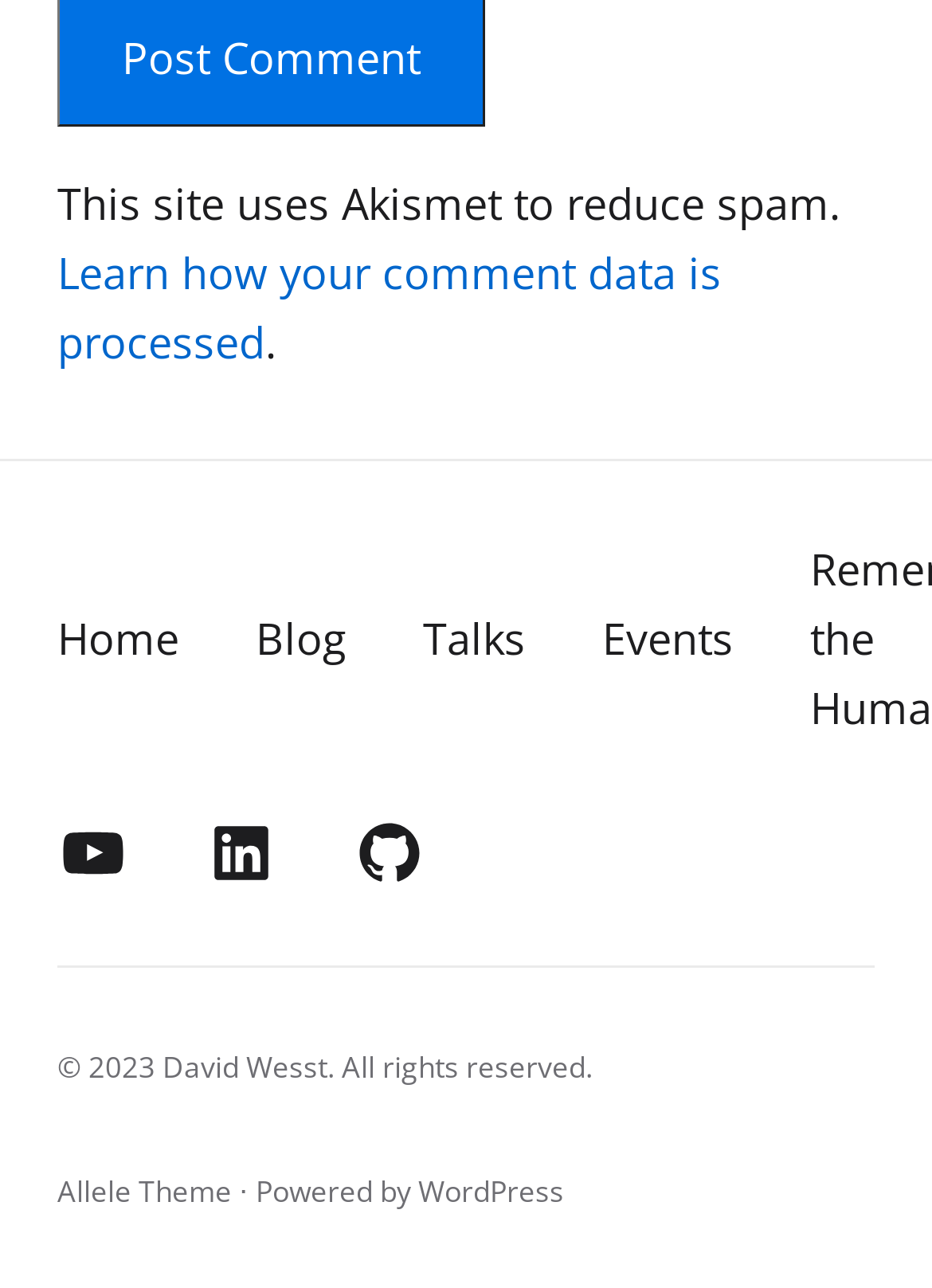How many main navigation links are there?
Using the visual information, respond with a single word or phrase.

4